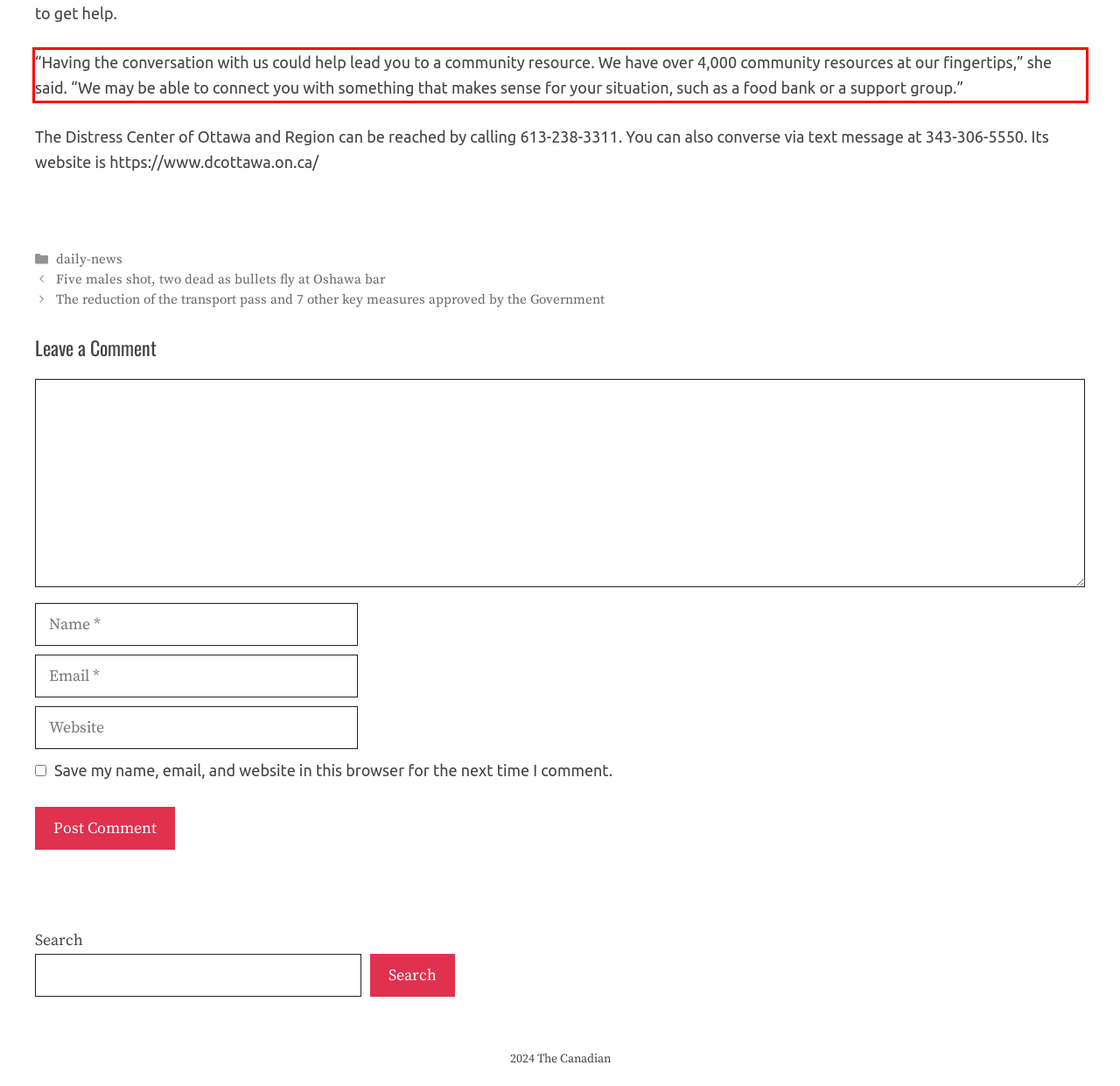From the provided screenshot, extract the text content that is enclosed within the red bounding box.

“Having the conversation with us could help lead you to a community resource. We have over 4,000 community resources at our fingertips,” she said. “We may be able to connect you with something that makes sense for your situation, such as a food bank or a support group.”